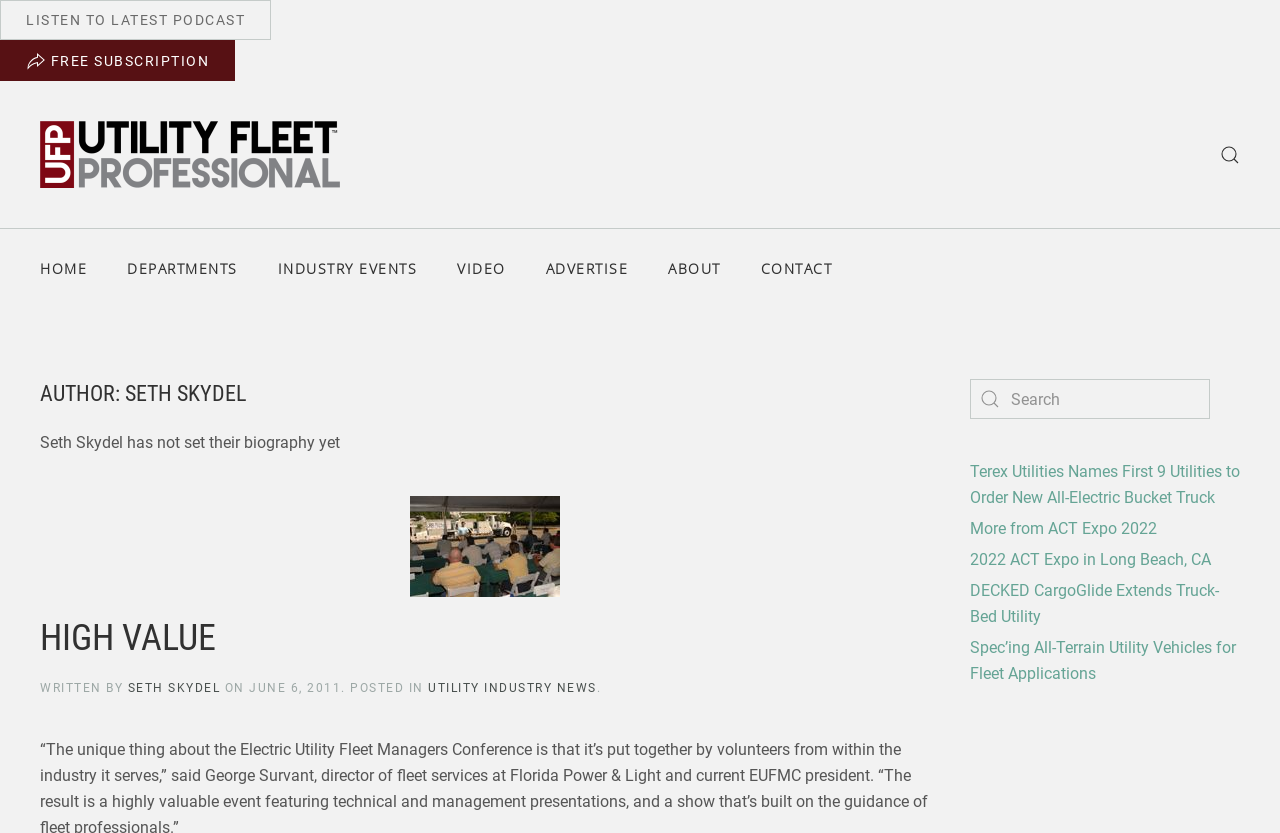Generate a thorough caption that explains the contents of the webpage.

The webpage is about Seth Skydel, a utility fleet professional, and appears to be a blog or news website. At the top, there are several links, including "LISTEN TO LATEST PODCAST", "FREE SUBSCRIPTION", and "Utility Fleet Professional - Knowledge, Insight & Strategy for Utility Fleet Leaders", which is accompanied by an image. 

To the right of these links, there is a menu with options such as "HOME", "DEPARTMENTS", "INDUSTRY EVENTS", "VIDEO", "ADVERTISE", "ABOUT", and "CONTACT". 

Below the menu, there is a heading "AUTHOR: SETH SKYDEL" followed by a brief text stating that Seth Skydel has not set his biography yet. 

Further down, there is a section with a heading "HIGH VALUE" and a link with the same text. Below this, there is an article written by Seth Skydel, with the title and date "JUNE 6, 2011" displayed. The article is categorized under "UTILITY INDUSTRY NEWS". 

To the right of the article, there is a search bar with a magnifying glass icon. Below the search bar, there are several news article links, including "Terex Utilities Names First 9 Utilities to Order New All-Electric Bucket Truck", "More from ACT Expo 2022", and "Spec’ing All-Terrain Utility Vehicles for Fleet Applications".